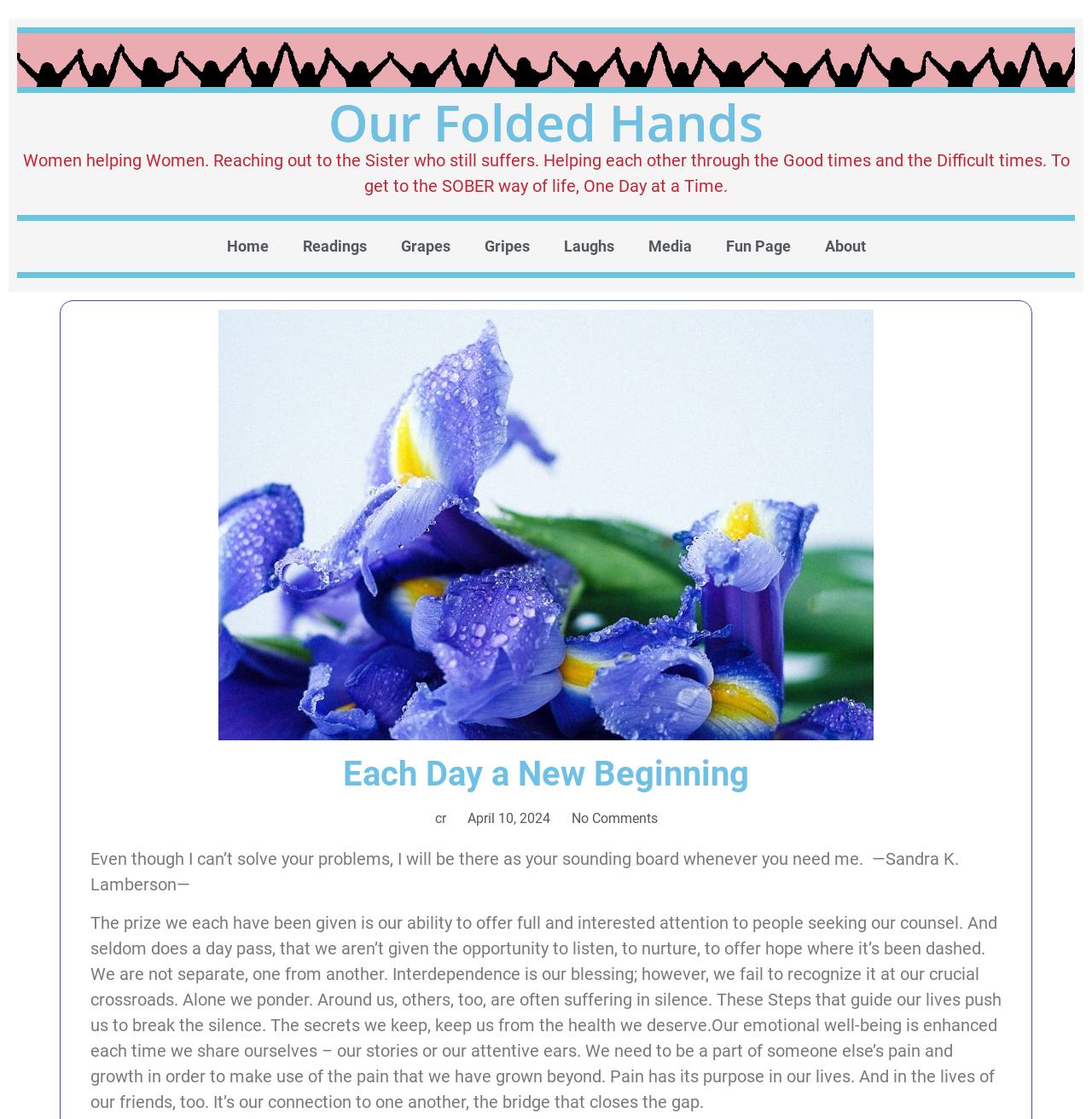Identify and extract the main heading from the webpage.

Each Day a New Beginning